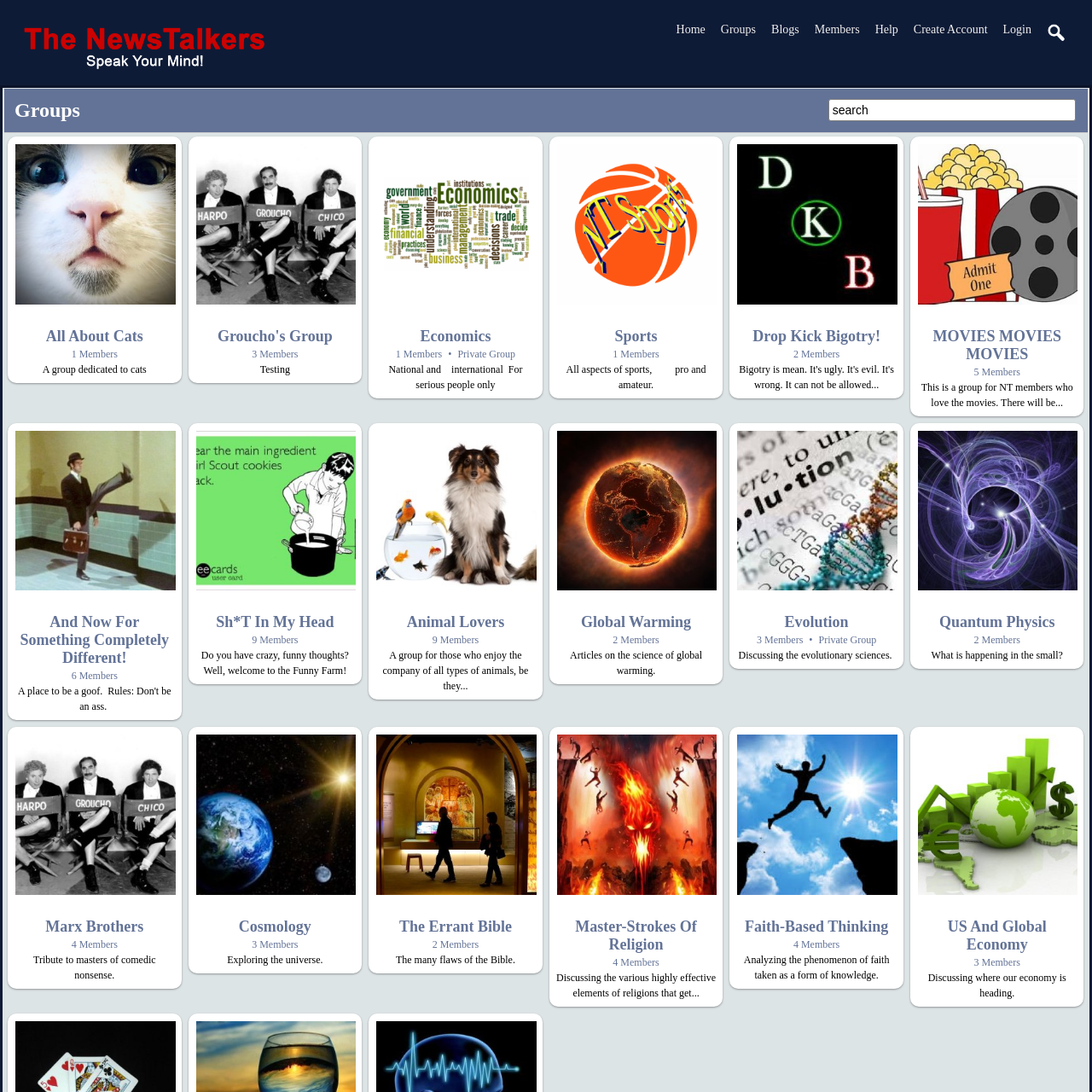What is the name of the first group?
Look at the image and respond with a one-word or short-phrase answer.

All About Cats